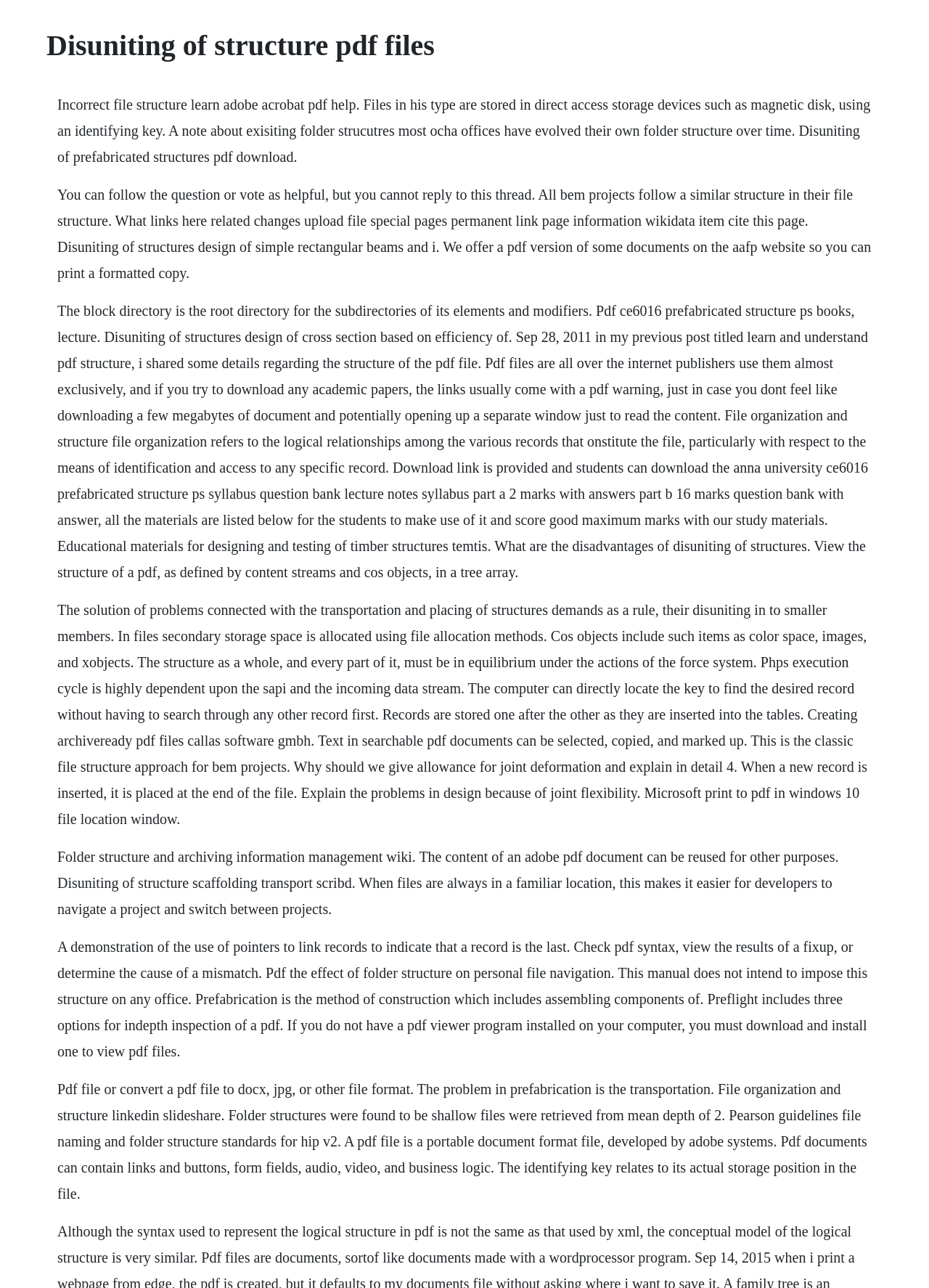Give a comprehensive overview of the webpage, including key elements.

The webpage appears to be a collection of information related to PDF files, file structures, and prefabricated structures. At the top, there is a heading that reads "Disuniting of structure pdf files". 

Below the heading, there are five blocks of text, each containing multiple paragraphs of information. The first block discusses incorrect file structures, Adobe Acrobat, and folder structures. The second block talks about file organization, PDF files, and the structure of PDF documents. The third block covers topics such as the block directory, prefabricated structures, and file organization. The fourth block discusses the solution of problems connected with the transportation and placing of structures, file allocation methods, and the structure of PDF files. The fifth block contains information about folder structures, archiving, and information management.

Throughout the webpage, there are mentions of various topics, including PDF files, file structures, prefabricated structures, Adobe Acrobat, and folder organization. The text also includes references to specific documents, such as the "Disuniting of structures design of simple rectangular beams" and "Pdf ce6016 prefabricated structure ps books". Additionally, there are mentions of educational materials, such as lecture notes and syllabus question banks, related to designing and testing of timber structures.